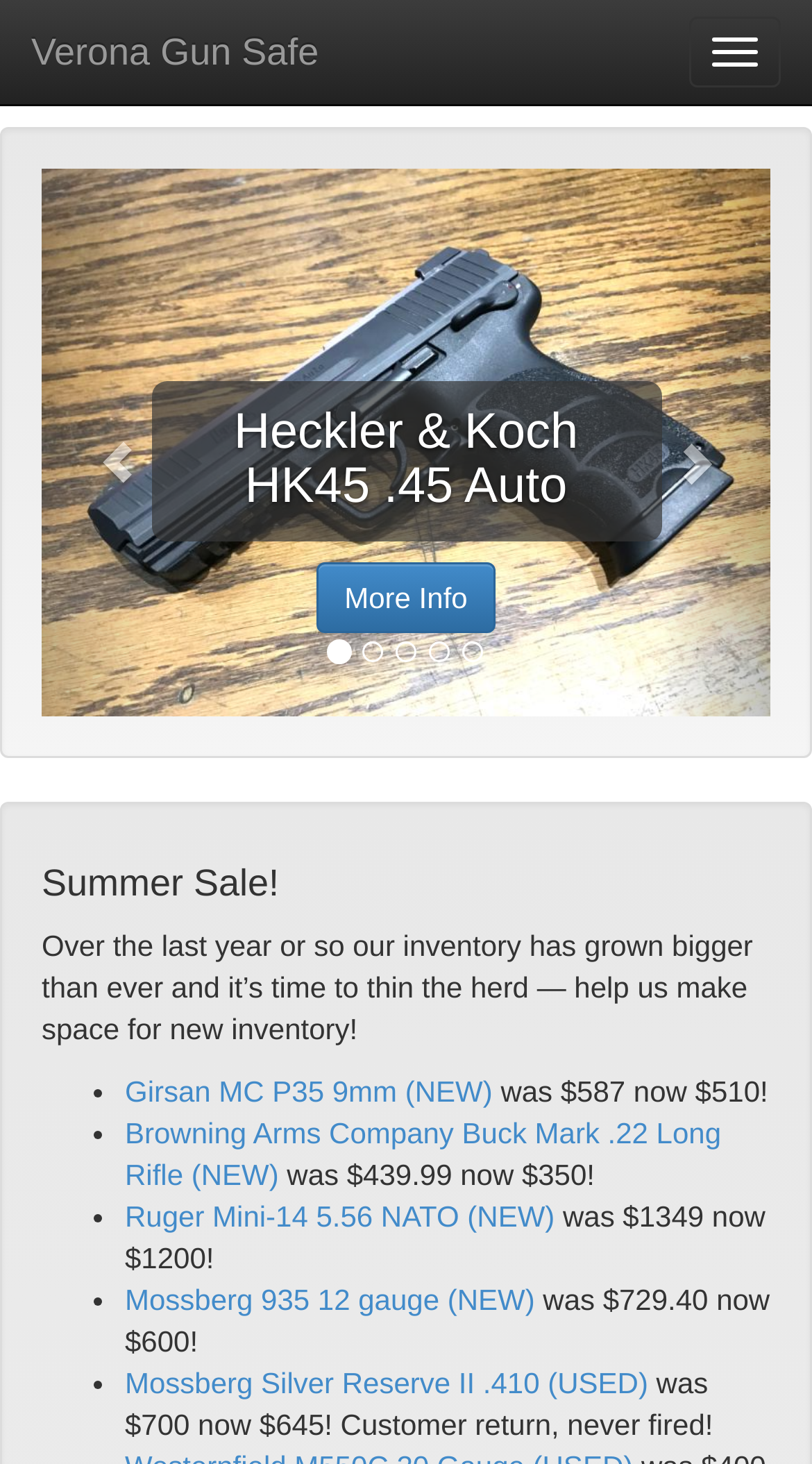Is the Mossberg Silver Reserve II .410 new or used?
Please give a detailed and elaborate answer to the question.

The webpage lists the Mossberg Silver Reserve II .410 with a description 'Customer return, never fired!', which implies that it is a used gun.